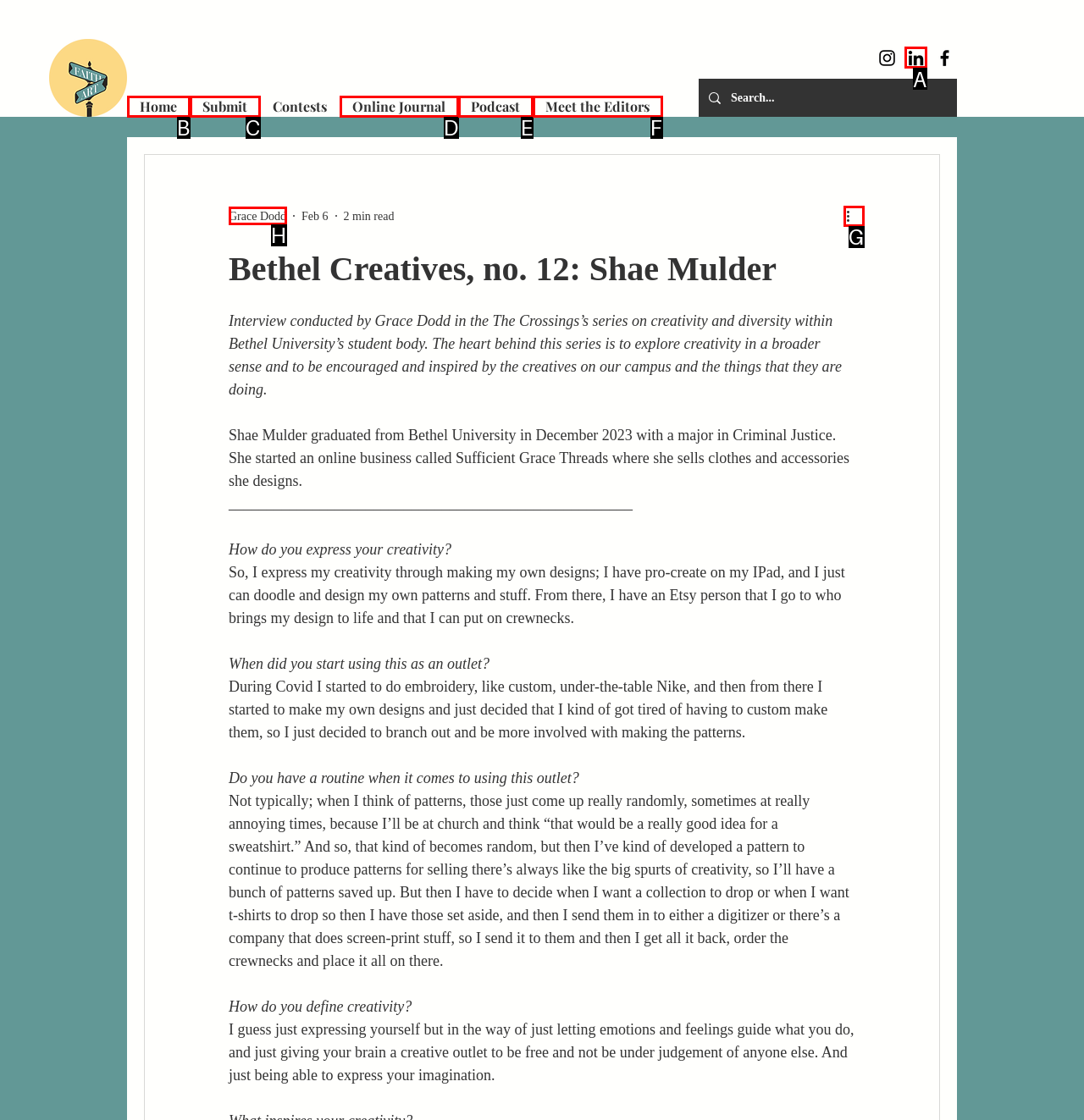Identify the letter of the UI element you need to select to accomplish the task: Click the LinkedIn link.
Respond with the option's letter from the given choices directly.

A